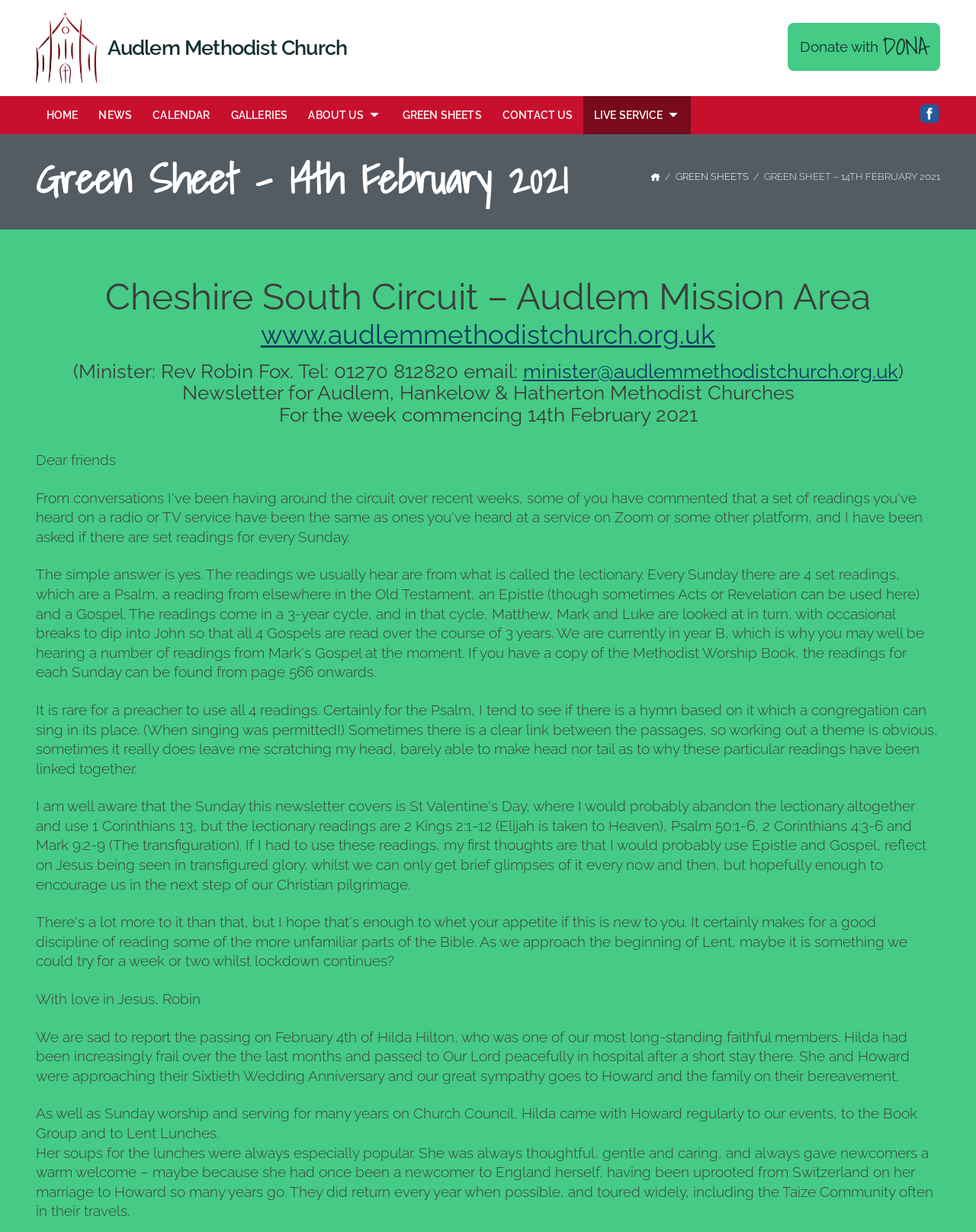Using the description: "Bean bag chairs", determine the UI element's bounding box coordinates. Ensure the coordinates are in the format of four float numbers between 0 and 1, i.e., [left, top, right, bottom].

None